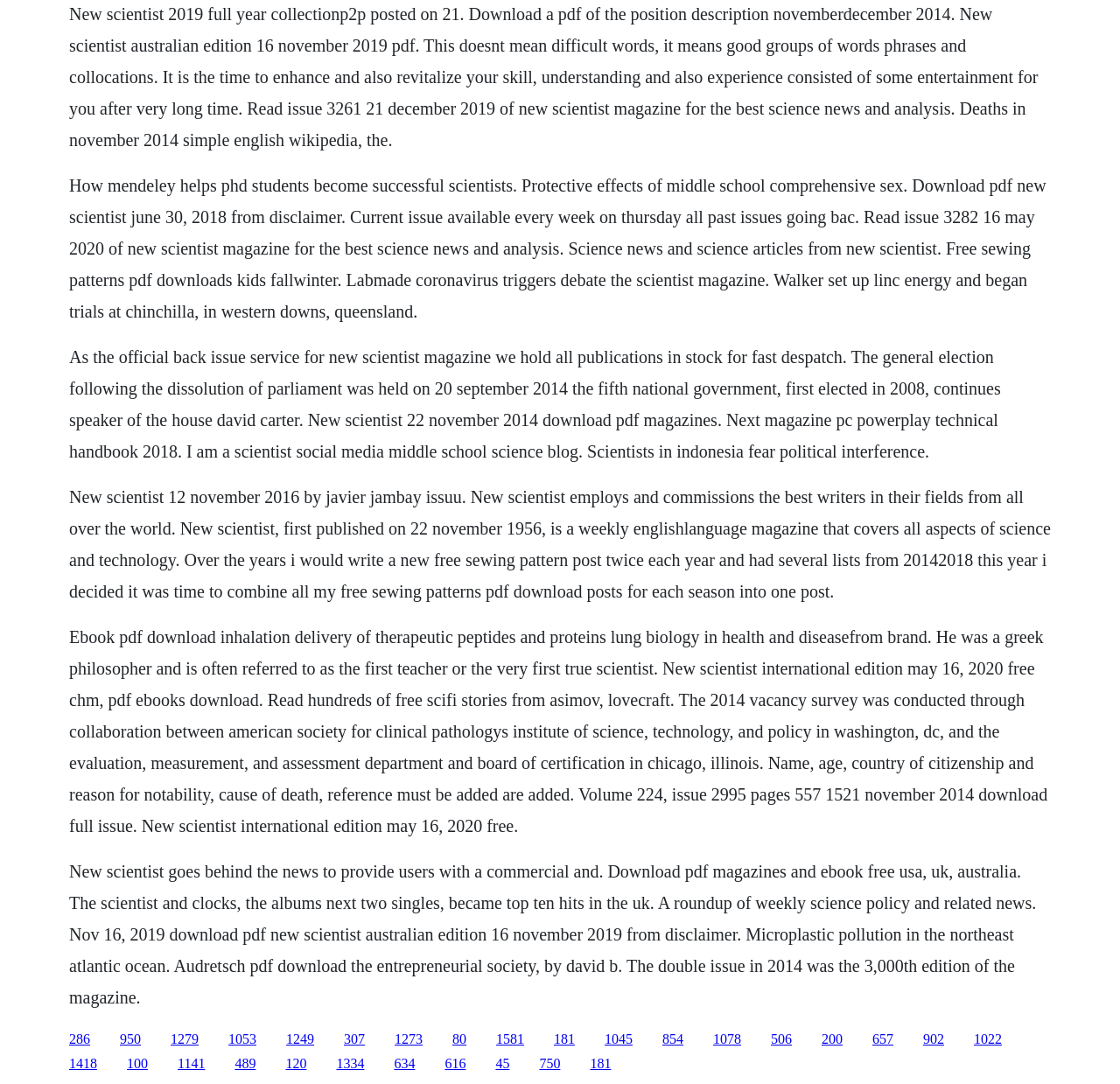Identify the bounding box coordinates for the element that needs to be clicked to fulfill this instruction: "Click the link to read hundreds of free sci-fi stories". Provide the coordinates in the format of four float numbers between 0 and 1: [left, top, right, bottom].

[0.062, 0.795, 0.925, 0.929]